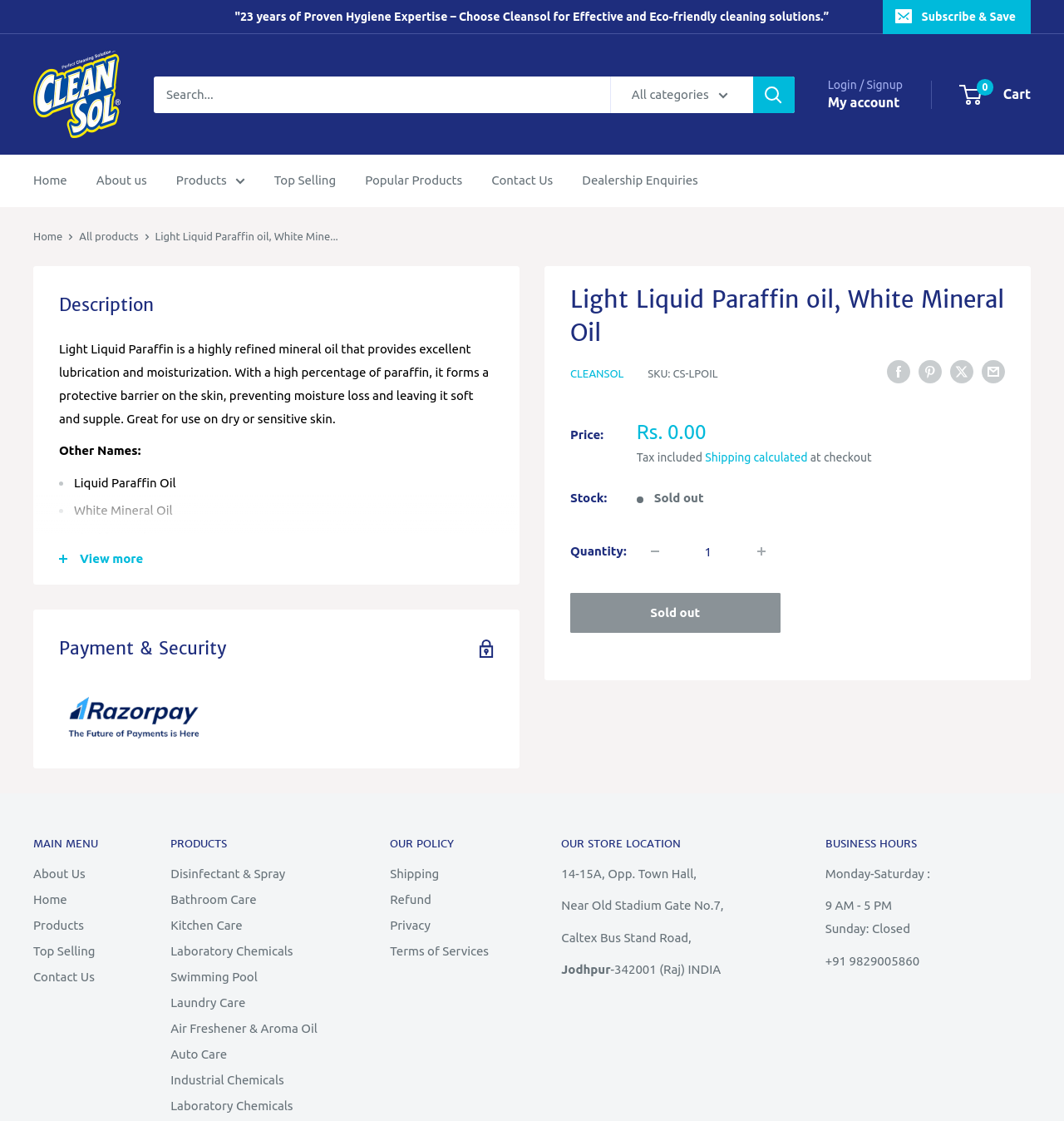What is the density of the product?
Answer briefly with a single word or phrase based on the image.

0.80 to 0.88 g/cm³